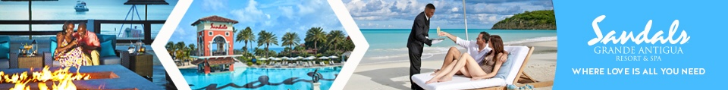What is surrounding the swimming pool?
Look at the image and answer the question with a single word or phrase.

Lush palm trees